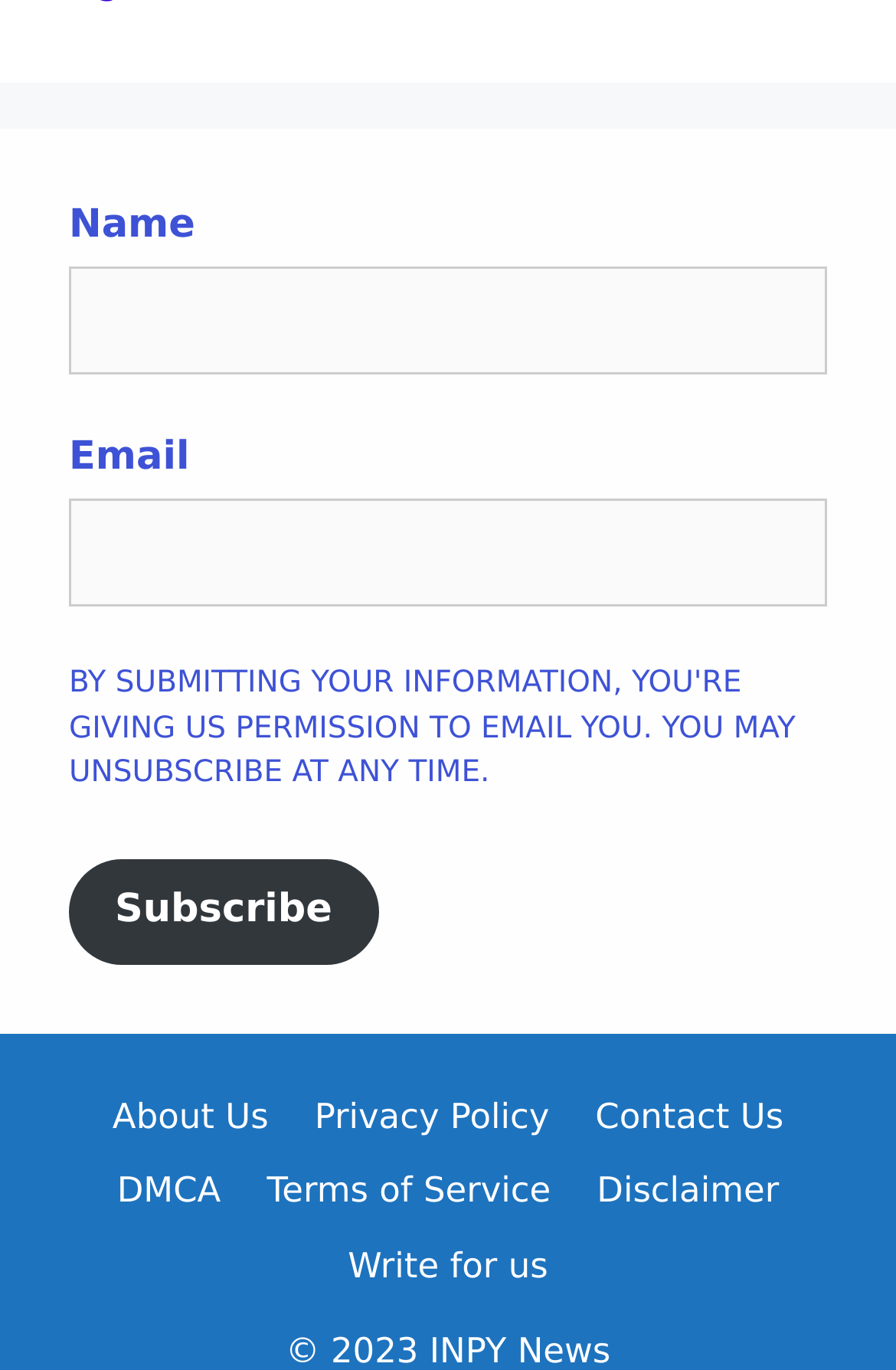Provide the bounding box for the UI element matching this description: "alt="linkedin"".

None